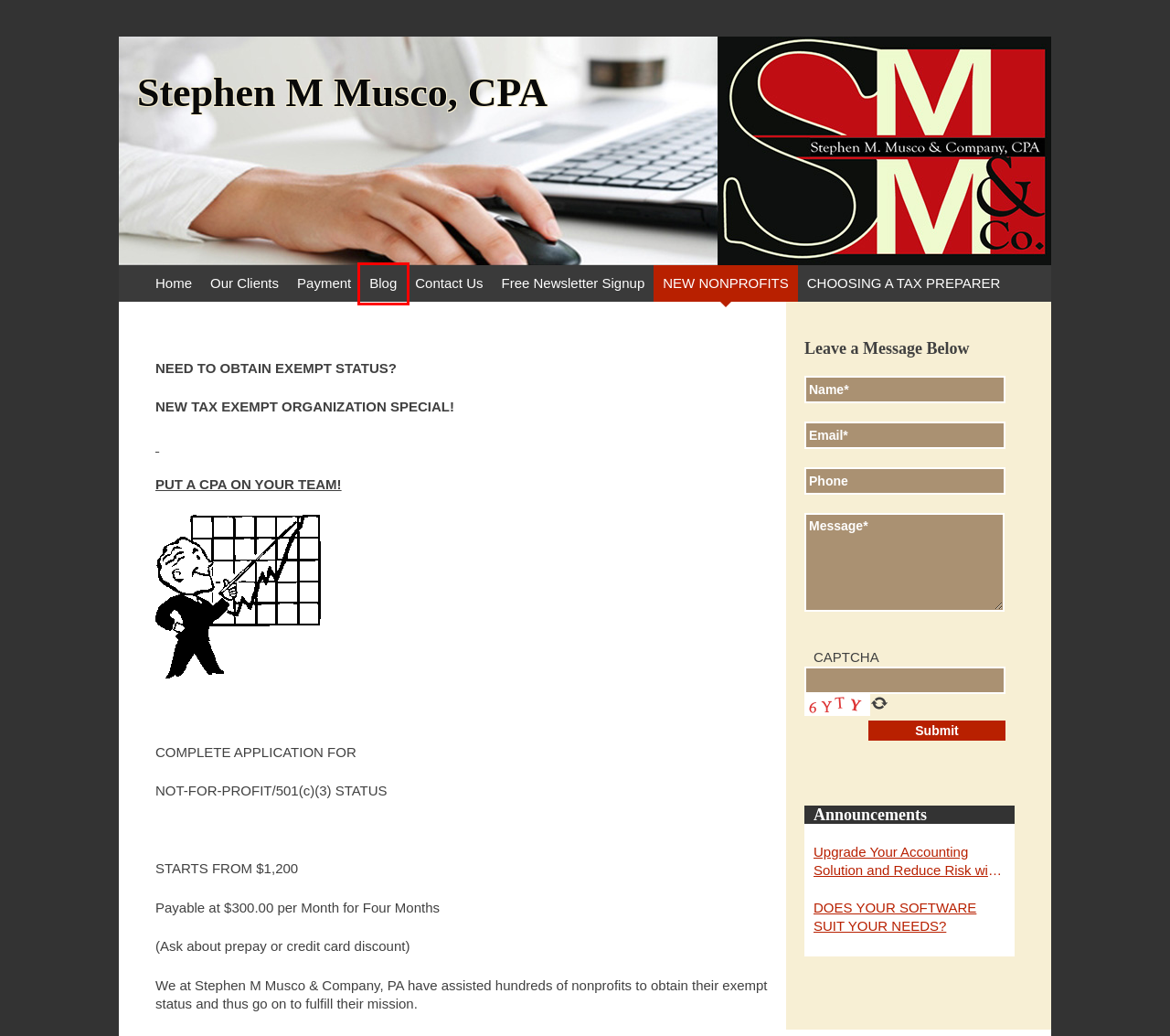Look at the screenshot of a webpage where a red bounding box surrounds a UI element. Your task is to select the best-matching webpage description for the new webpage after you click the element within the bounding box. The available options are:
A. CHOOSING A TAX PREPARER - Stephen M Musco, CPA
B. Stephen M. Musco & Company Accounting and Tax Services - Contact Us
C. Does Your Accounting and Tax Software Suit Your Needs?
D. Stephen M. Musco & Co Accounting and Tax Services - Our Clients
E. Stephen M. Musco & Company Blog - Accounting News and Tax Tips
F. Payment - Stephen M Musco, CPA
G. Free Newsletter Signup - Stephen M Musco, CPA
H. Certified Public Accountants - Stephen M. Musco & CO, Sarasota, FL

E